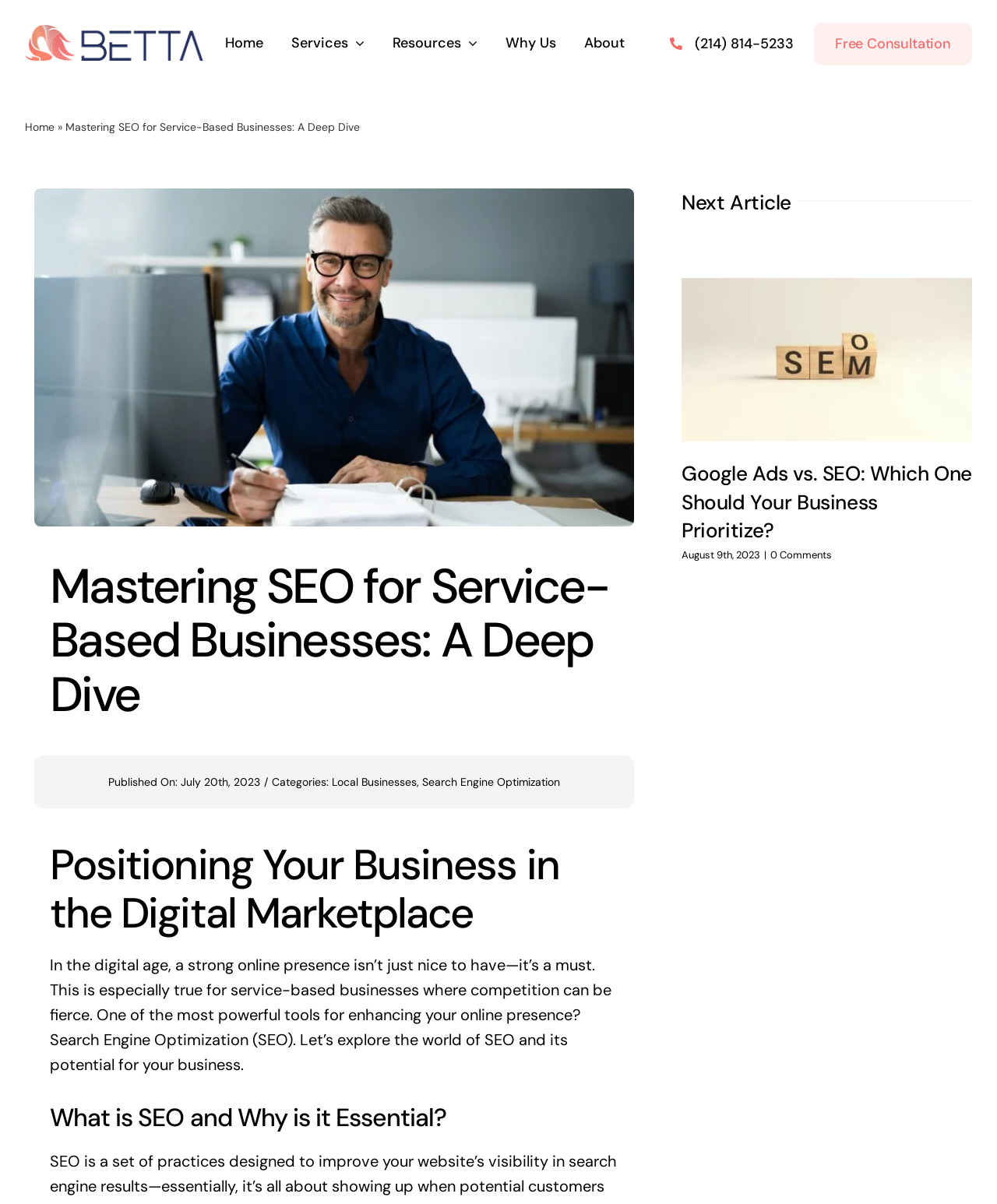Respond to the following question with a brief word or phrase:
What is the title of the article?

Mastering SEO for Service-Based Businesses: A Deep Dive